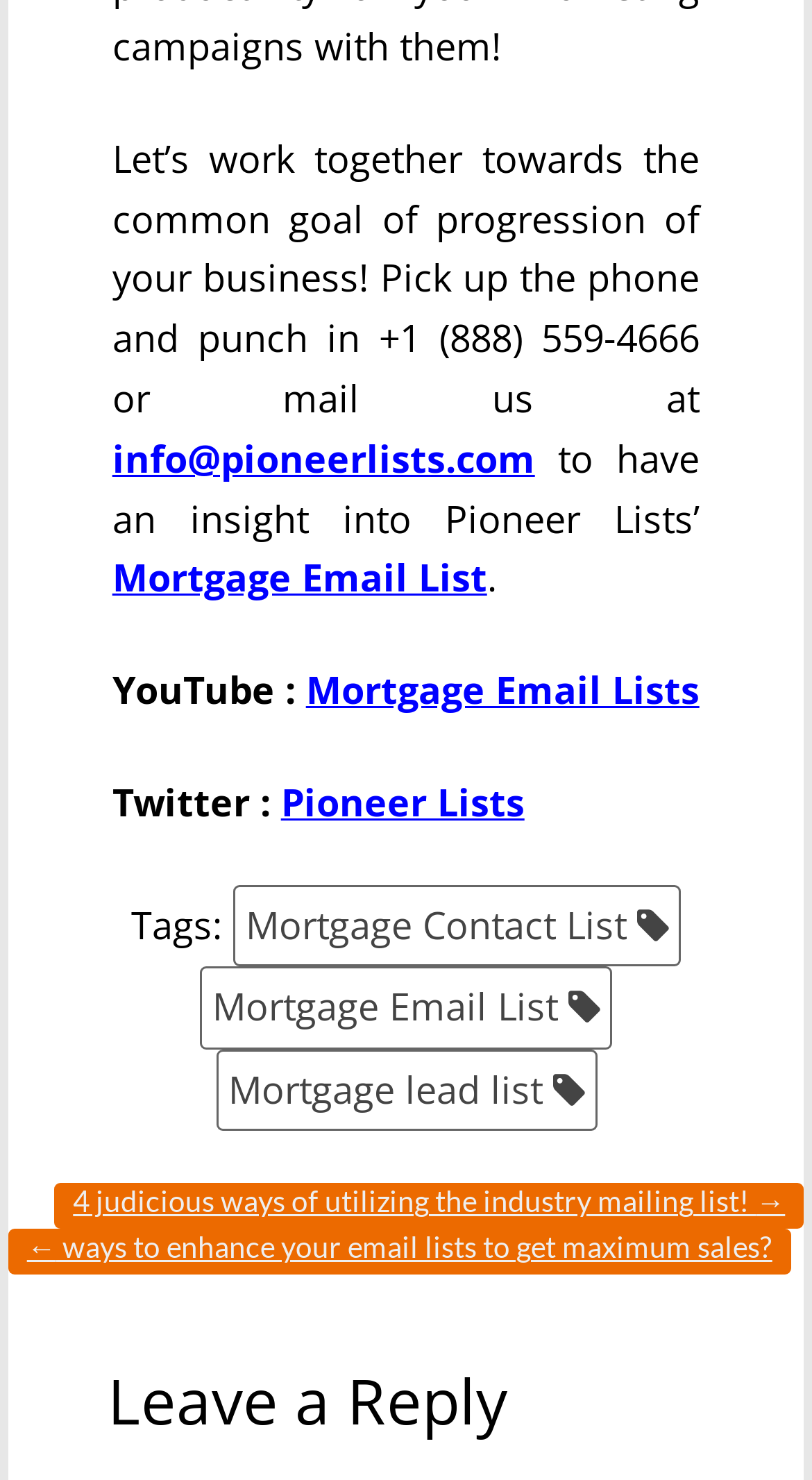Determine the bounding box coordinates of the section I need to click to execute the following instruction: "Send an email to info@pioneerlists.com". Provide the coordinates as four float numbers between 0 and 1, i.e., [left, top, right, bottom].

[0.138, 0.292, 0.659, 0.326]